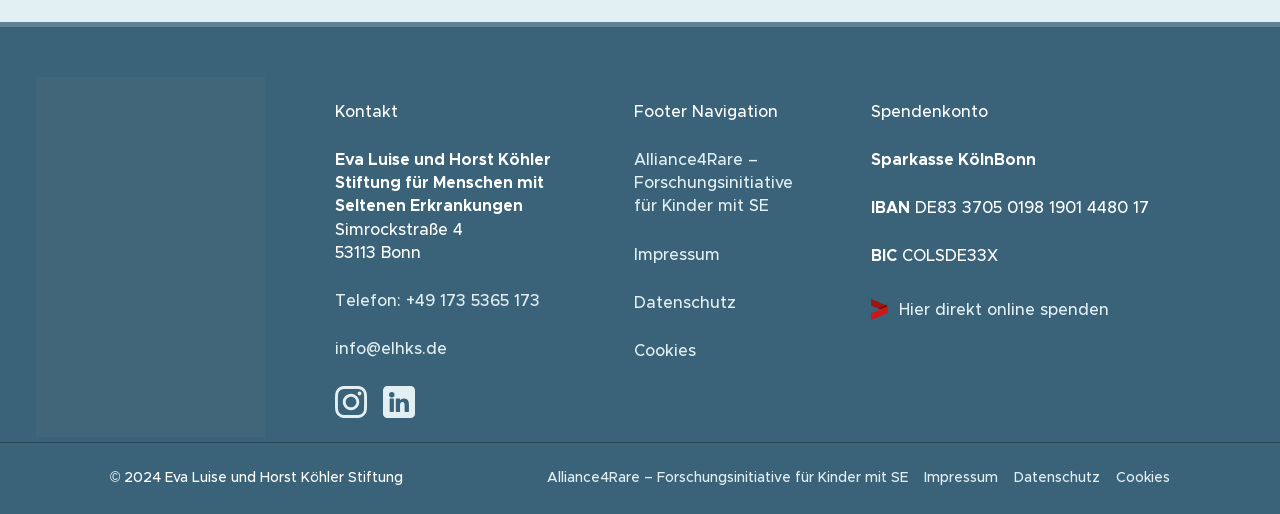Provide a thorough and detailed response to the question by examining the image: 
What social media platform is linked?

I found the social media platform by looking at the link element with the text 'Instagram' which is located at the top of the page, indicating a link to the Instagram platform.